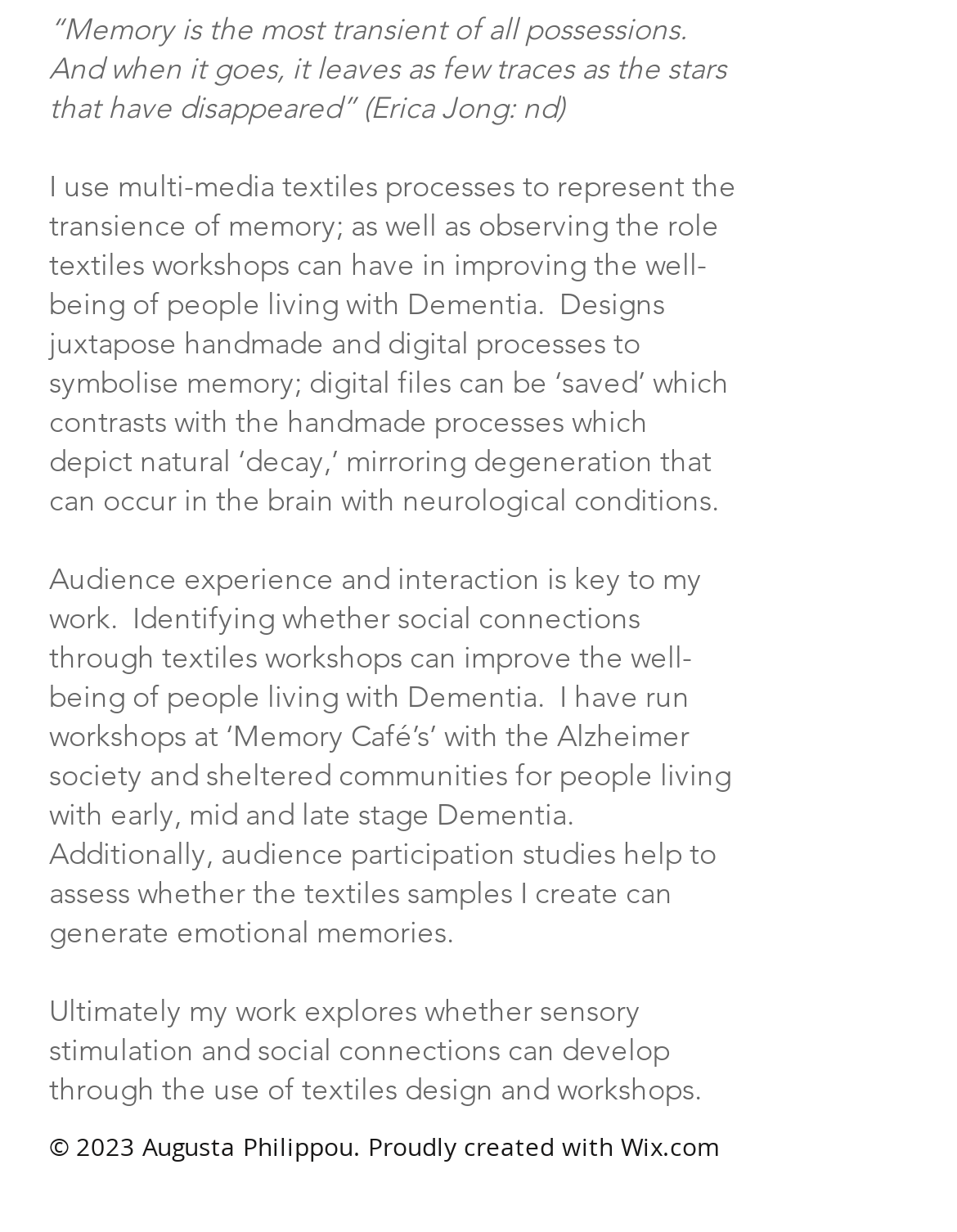Respond with a single word or phrase:
Who is the creator of the webpage?

Augusta Philippou